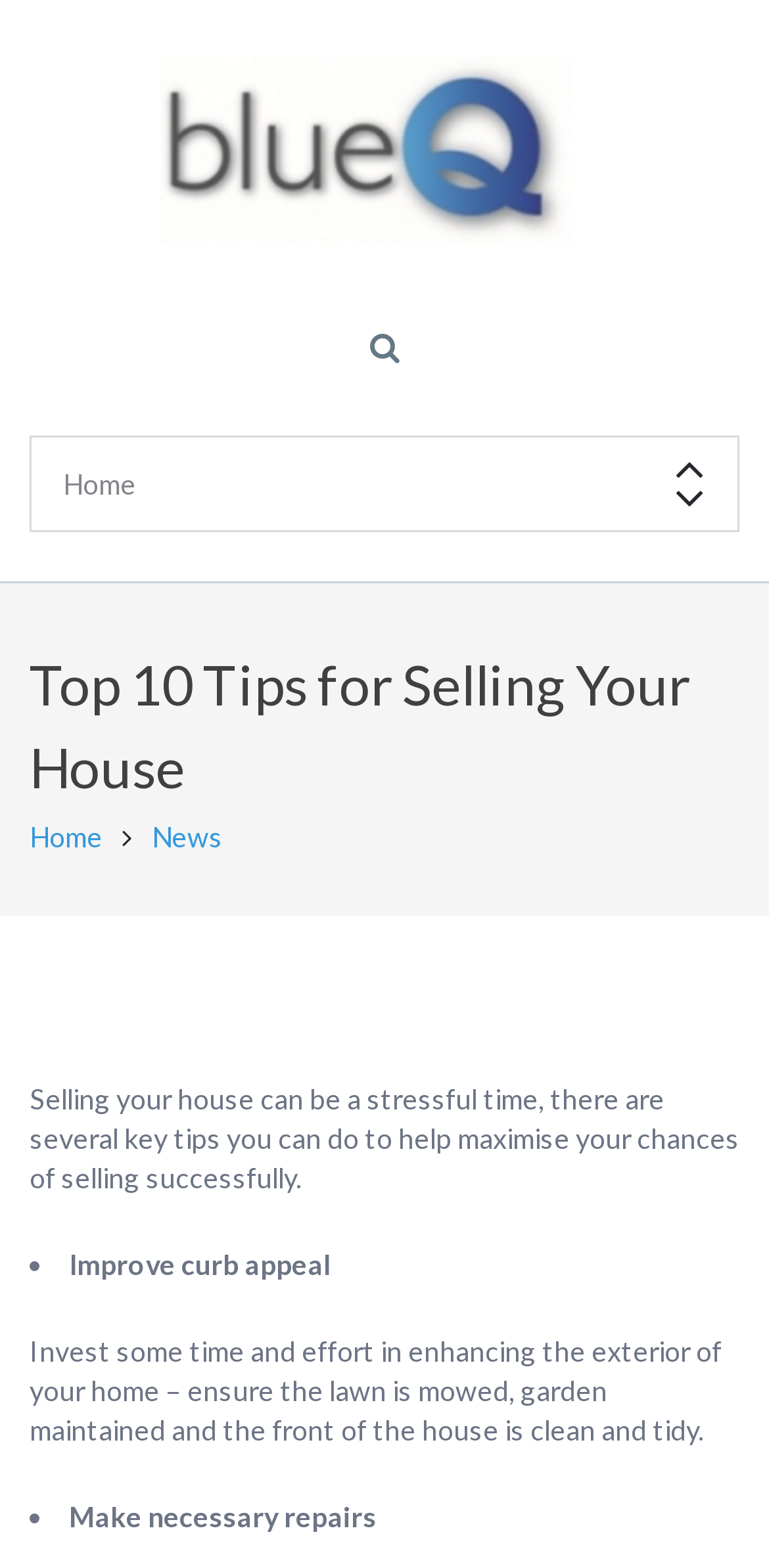What is the text of the first link on the webpage?
Please look at the screenshot and answer in one word or a short phrase.

Blue Q Mortgage